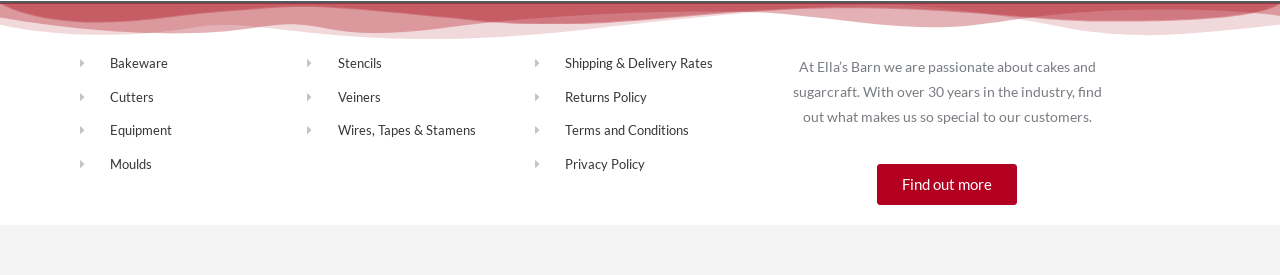Please indicate the bounding box coordinates of the element's region to be clicked to achieve the instruction: "Find out more about Ella’s Barn". Provide the coordinates as four float numbers between 0 and 1, i.e., [left, top, right, bottom].

[0.685, 0.596, 0.795, 0.745]